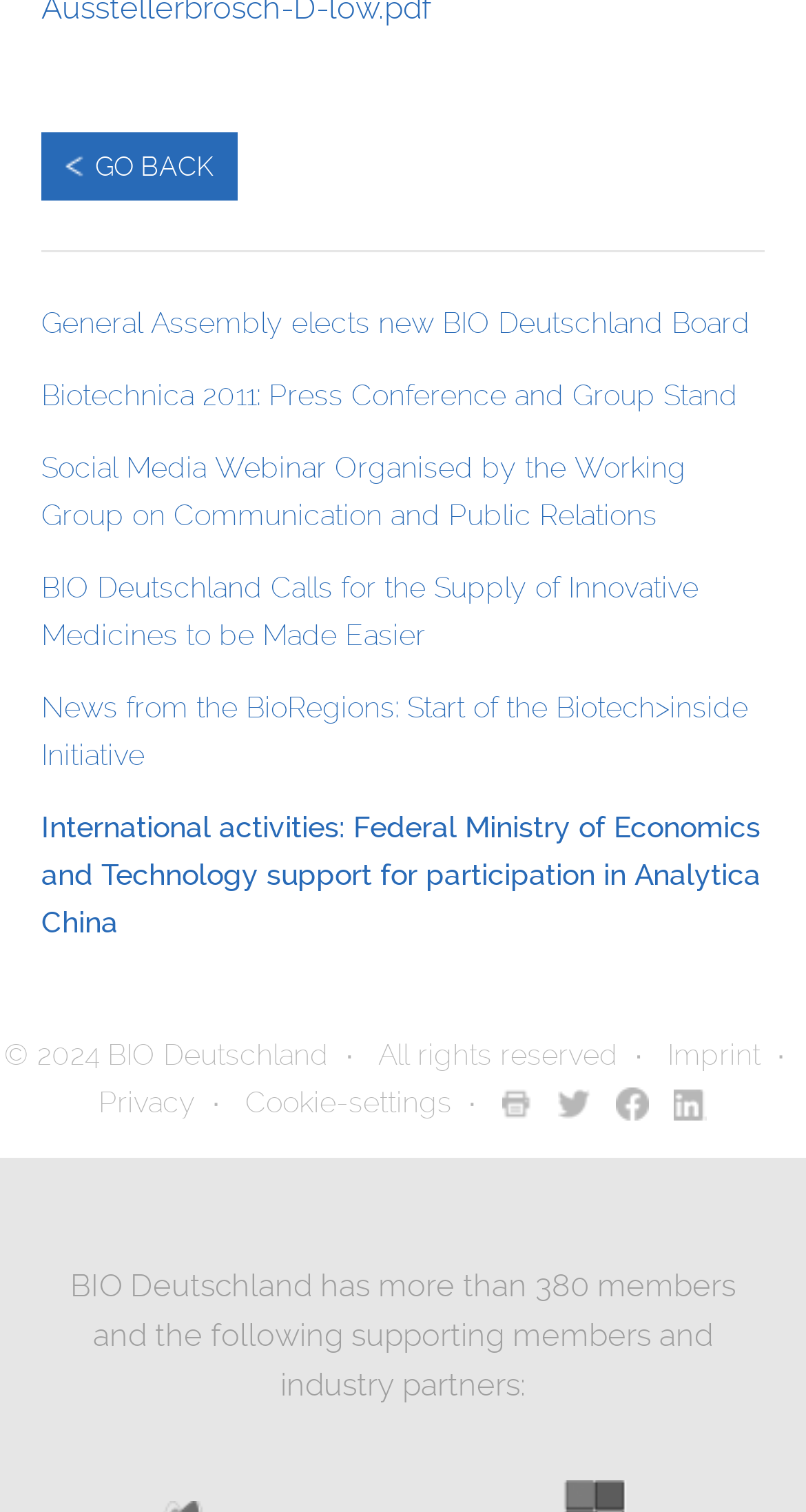How many members does BIO Deutschland have?
Please answer the question with as much detail and depth as you can.

The number of members can be found in the text 'BIO Deutschland has more than 380 members'.